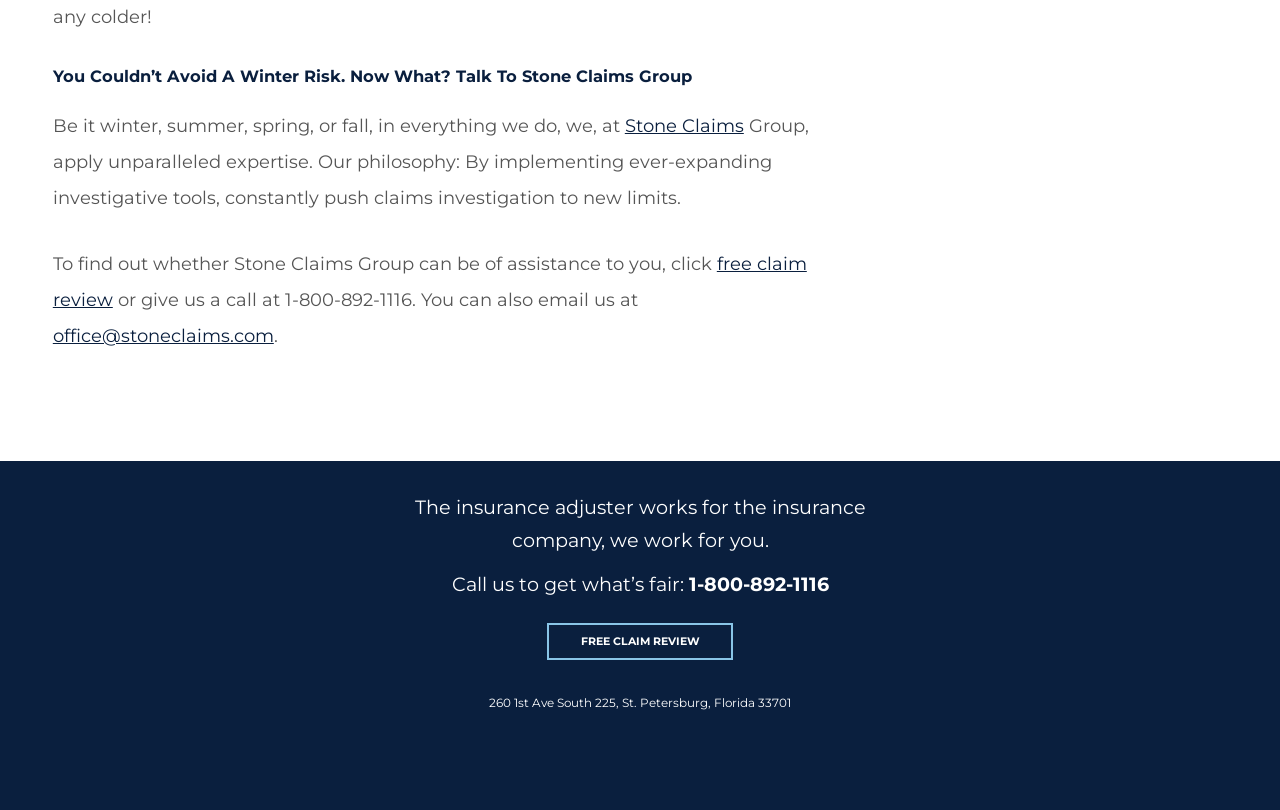Identify the bounding box for the described UI element. Provide the coordinates in (top-left x, top-left y, bottom-right x, bottom-right y) format with values ranging from 0 to 1: Free claim review

[0.428, 0.769, 0.572, 0.814]